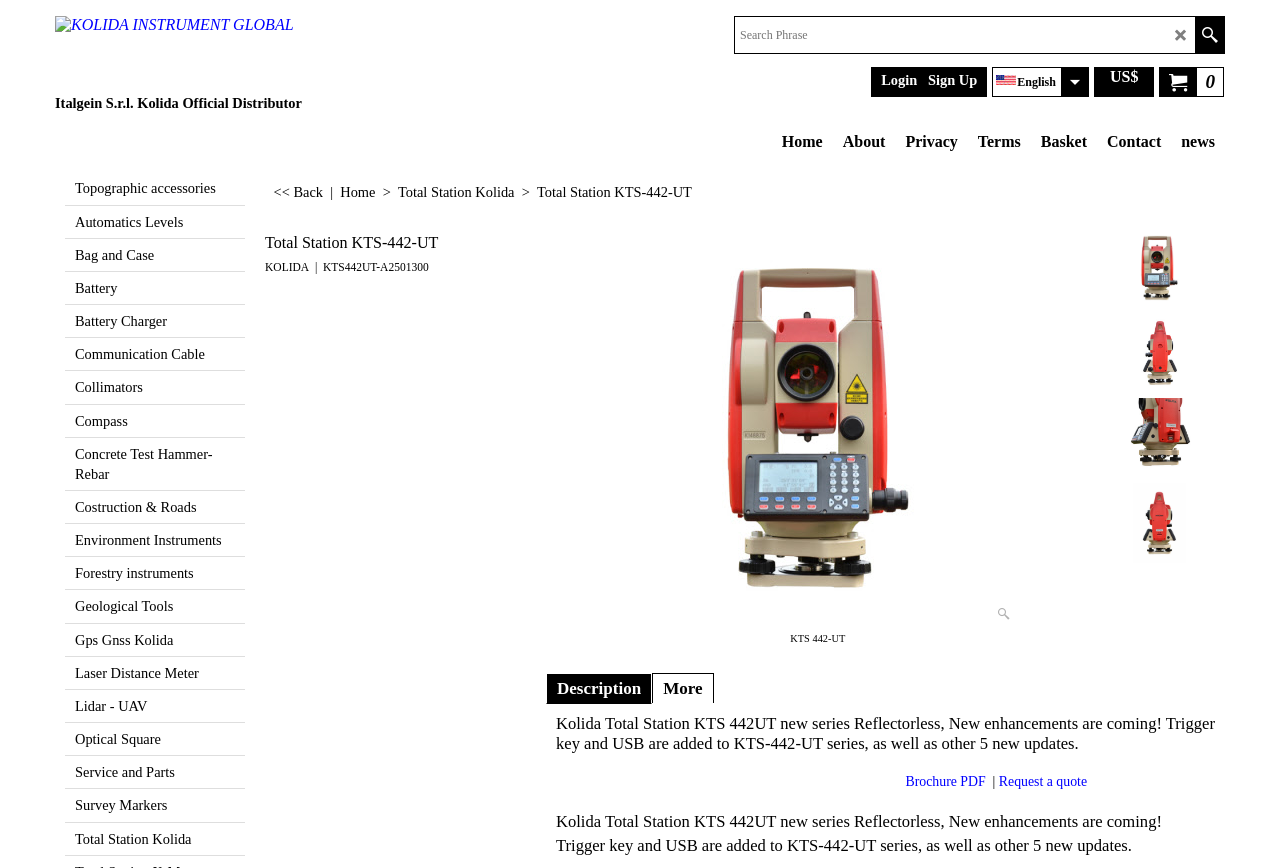Predict the bounding box coordinates for the UI element described as: "Total Station Kolida >". The coordinates should be four float numbers between 0 and 1, presented as [left, top, right, bottom].

[0.311, 0.212, 0.42, 0.231]